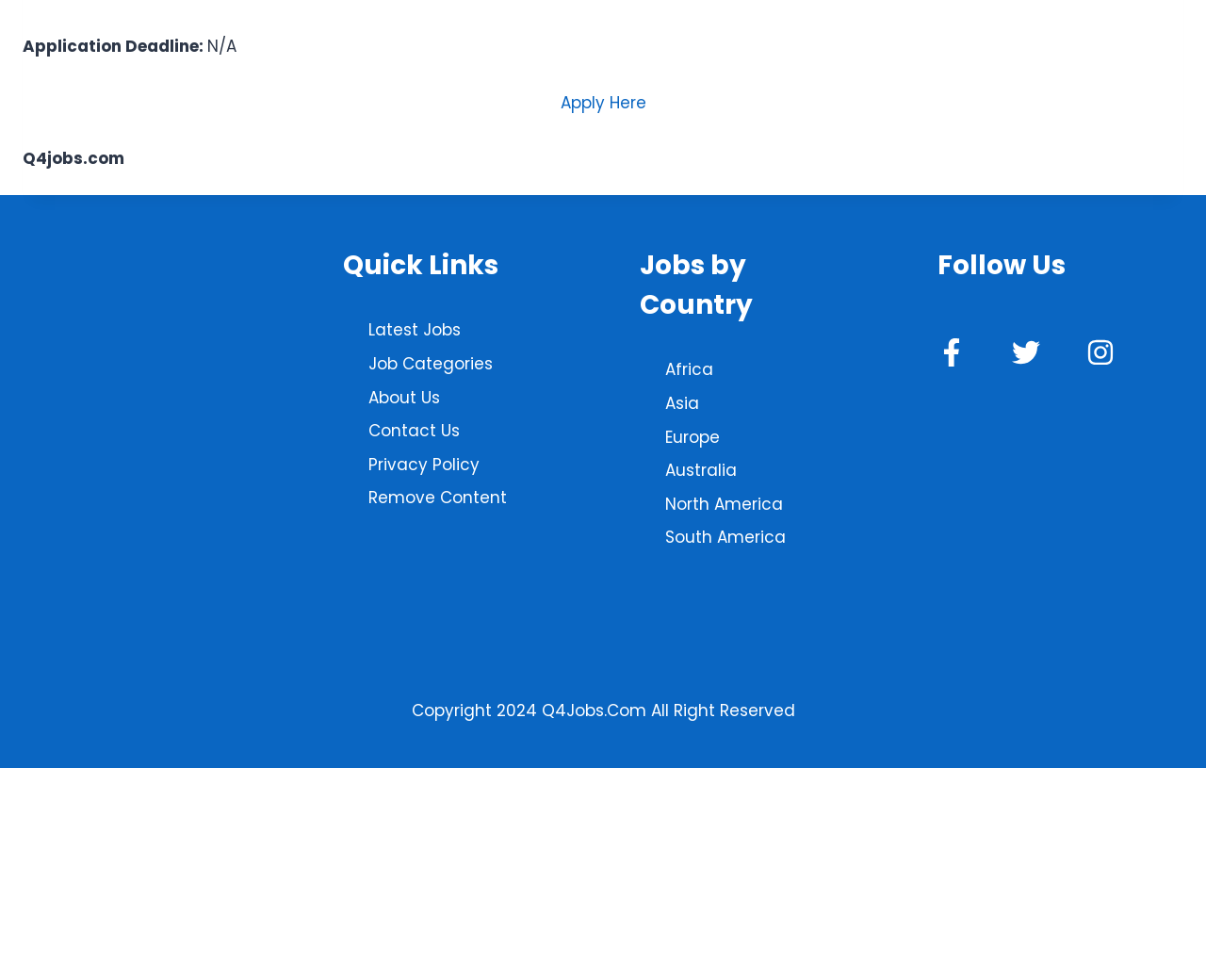What are the job categories available?
Give a thorough and detailed response to the question.

The webpage has a section called 'Quick Links' which lists various job categories, including 'Latest Jobs', 'Job Categories', 'About Us', 'Contact Us', and more.